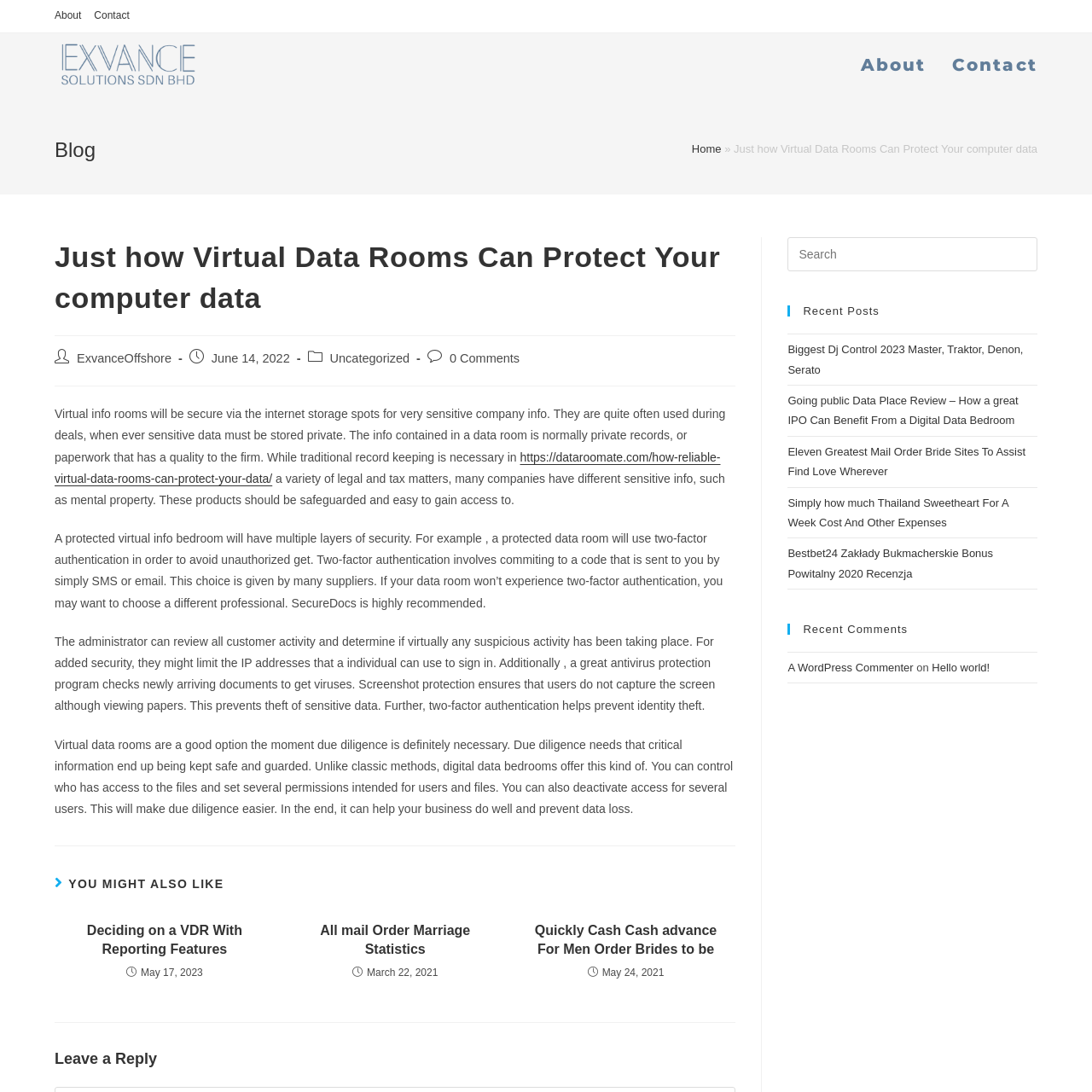Determine the bounding box coordinates for the UI element matching this description: "Português".

None